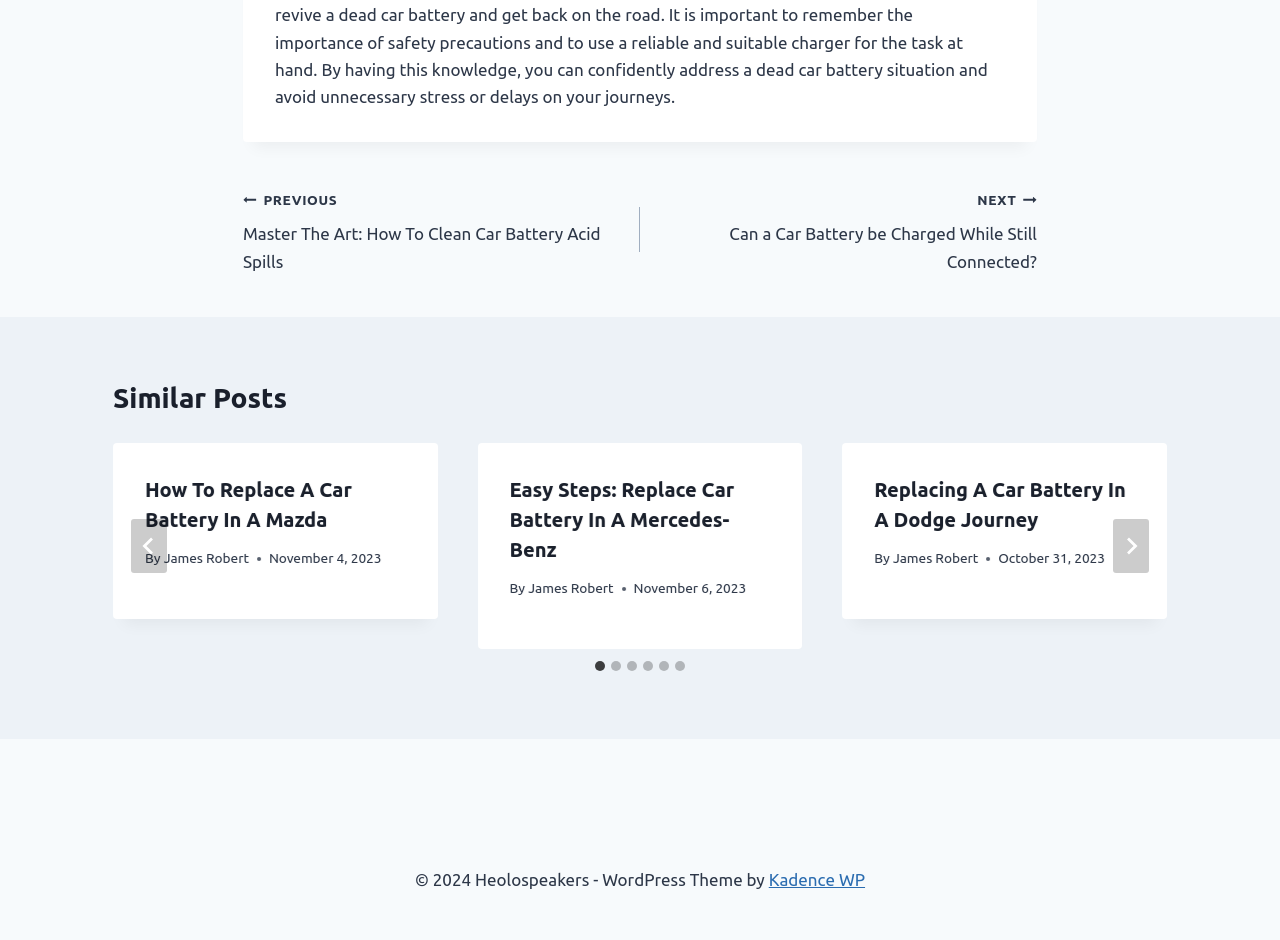What is the title of the first similar post?
Please provide a comprehensive answer to the question based on the webpage screenshot.

I found the title of the first similar post by looking at the heading element inside the first tabpanel, which is '1 of 6'. The heading element contains the text 'How To Replace A Car Battery In A Mazda'.